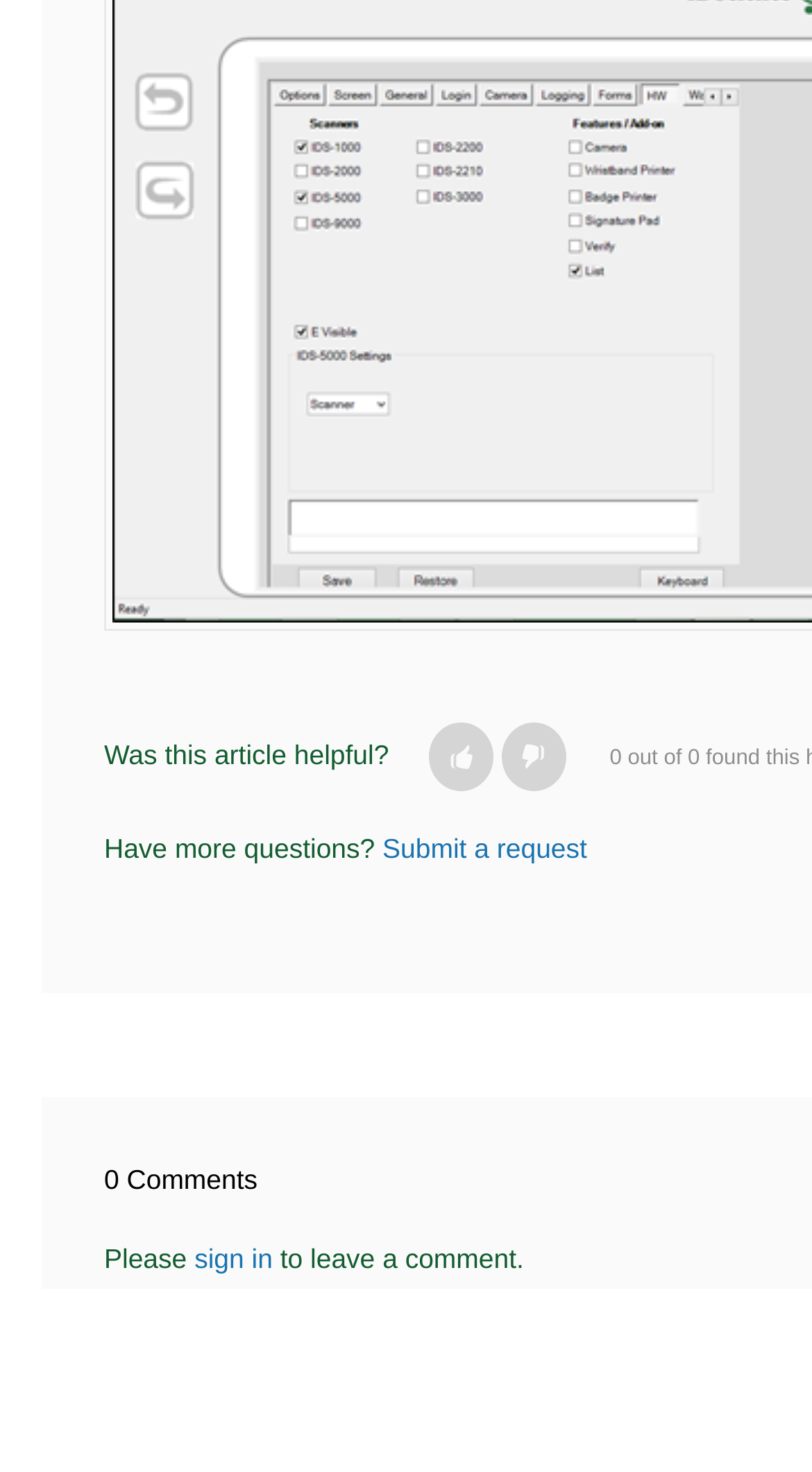Given the element description: "Submit a request", predict the bounding box coordinates of the UI element it refers to, using four float numbers between 0 and 1, i.e., [left, top, right, bottom].

[0.471, 0.566, 0.723, 0.587]